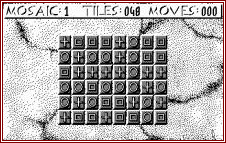What is the purpose of the 'MOVES' counter? Please answer the question using a single word or phrase based on the image.

Track player's movement count